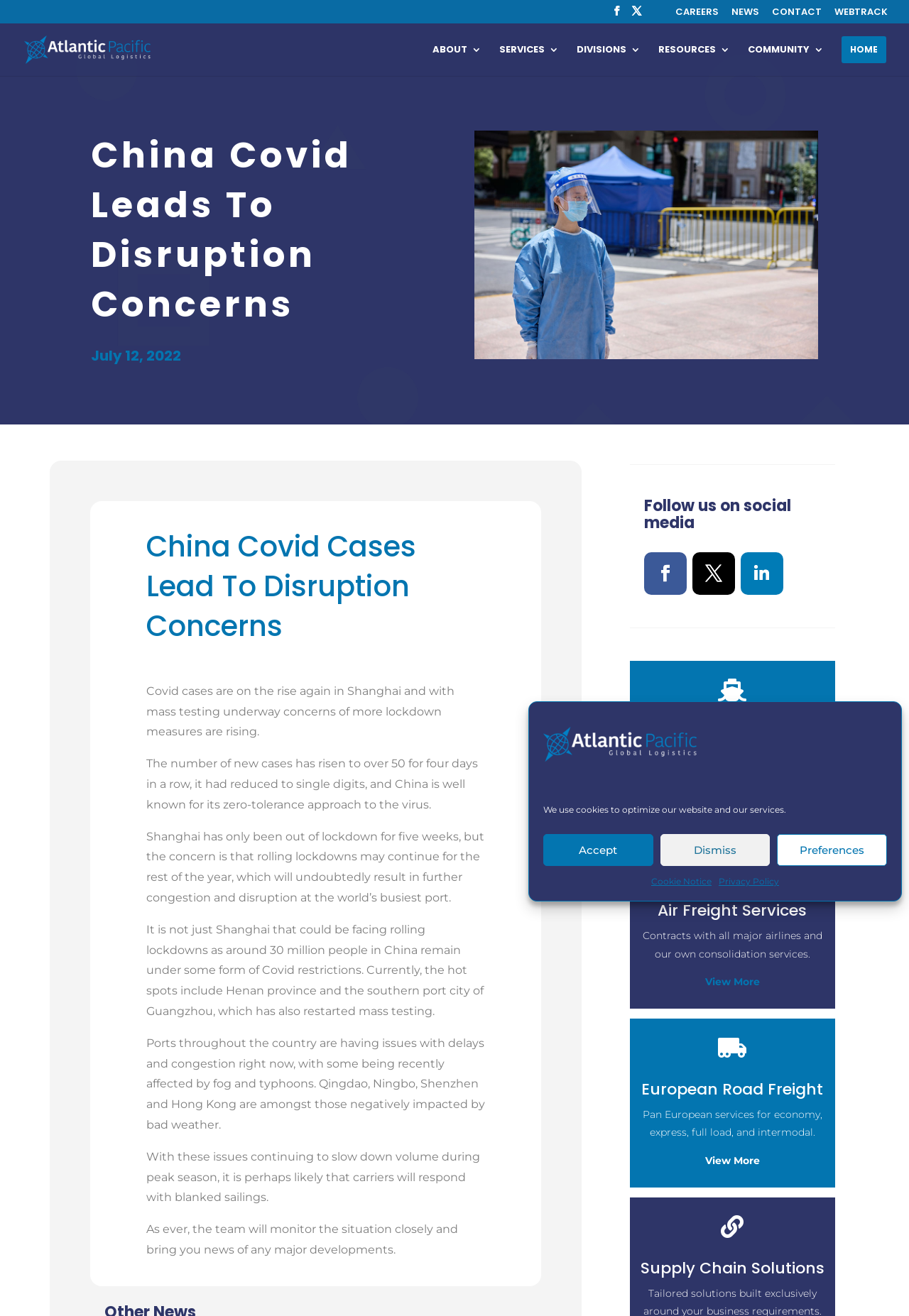Locate the bounding box coordinates of the clickable part needed for the task: "View product details of WYSE Mens Handkerchief".

None